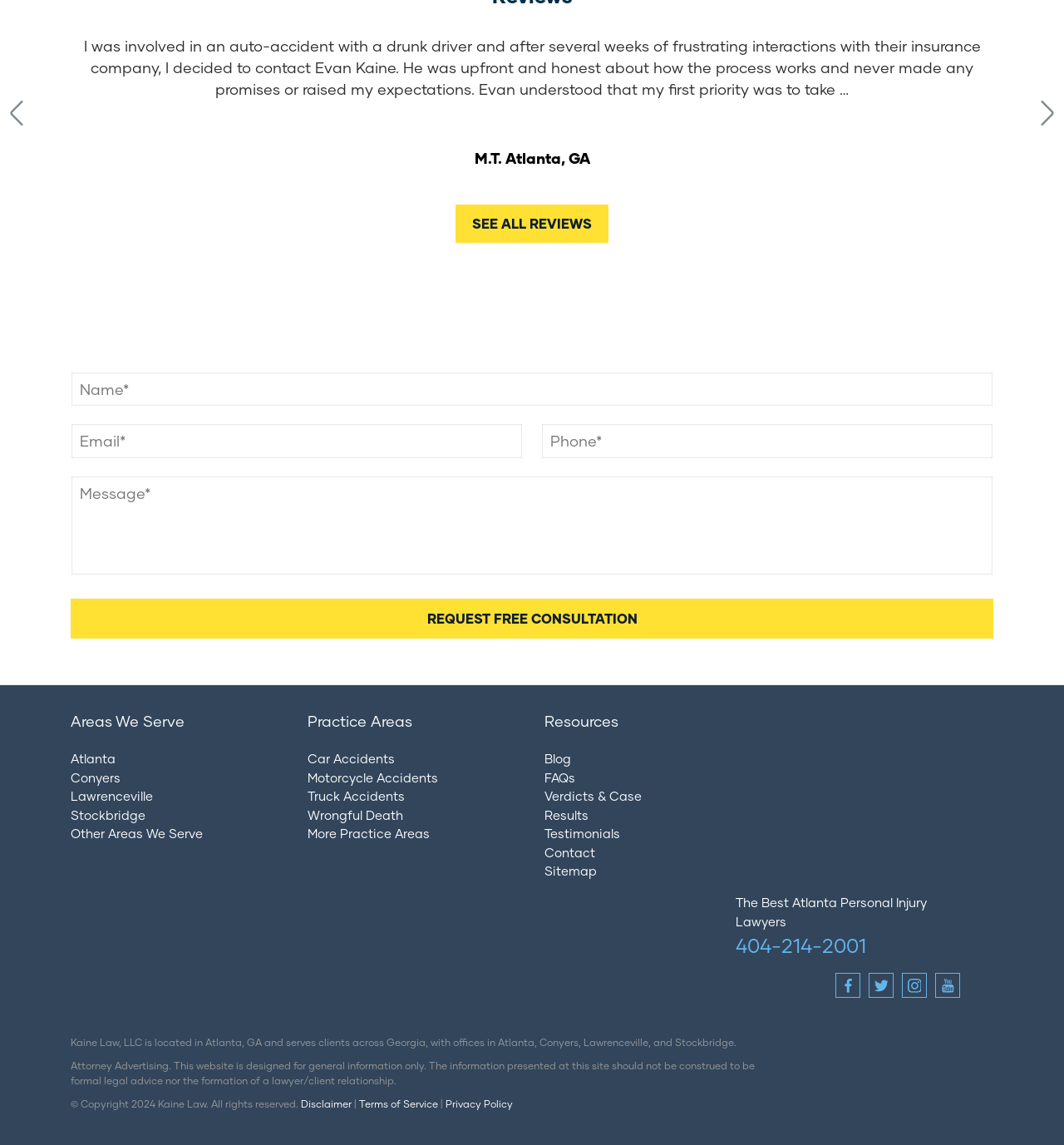Bounding box coordinates are specified in the format (top-left x, top-left y, bottom-right x, bottom-right y). All values are floating point numbers bounded between 0 and 1. Please provide the bounding box coordinate of the region this sentence describes: 404-214-2001

[0.691, 0.815, 0.814, 0.836]